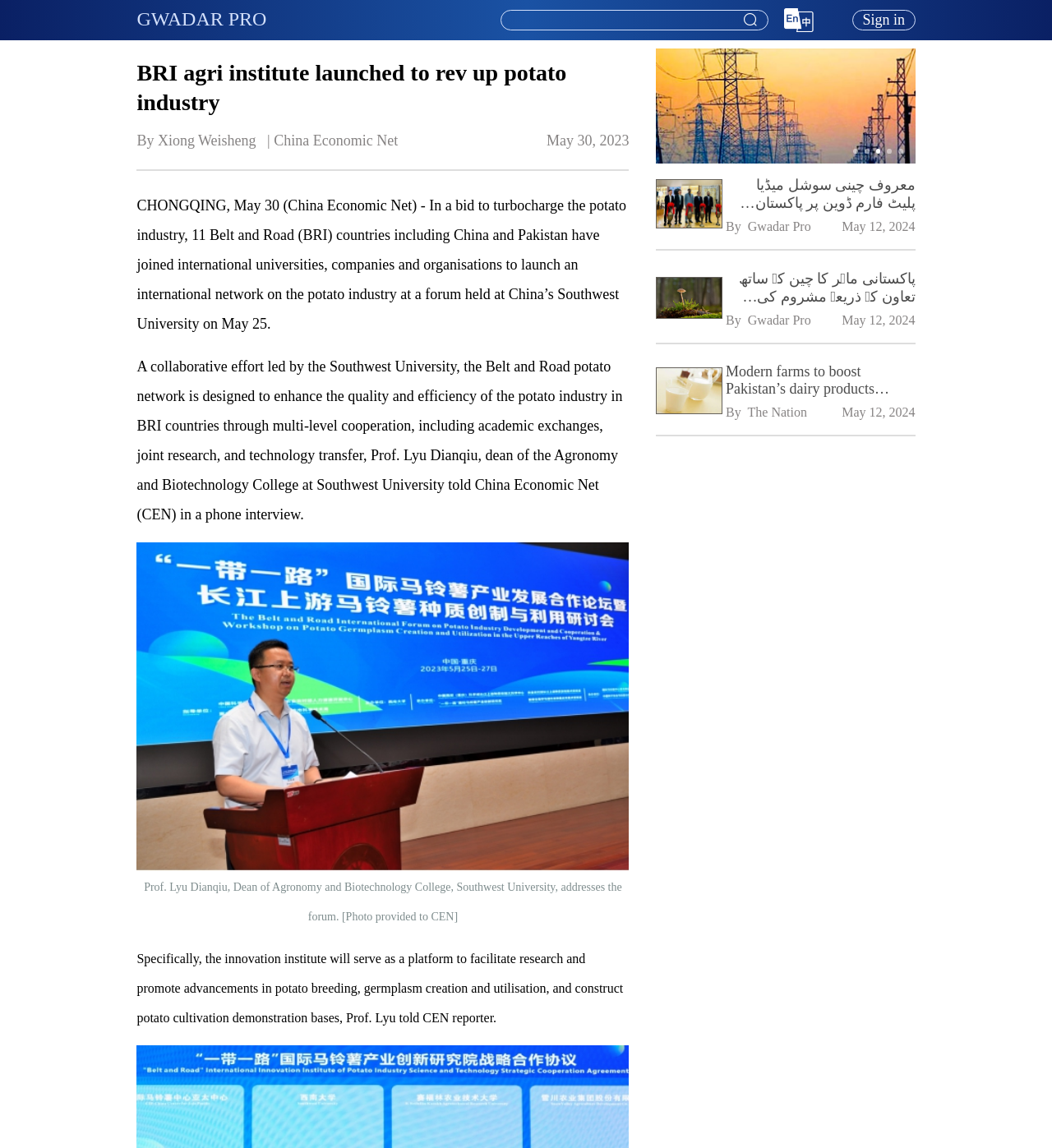Identify the bounding box coordinates for the UI element mentioned here: "title="China-Pakistan Joint Statement"". Provide the coordinates as four float values between 0 and 1, i.e., [left, top, right, bottom].

[0.384, 0.135, 0.631, 0.145]